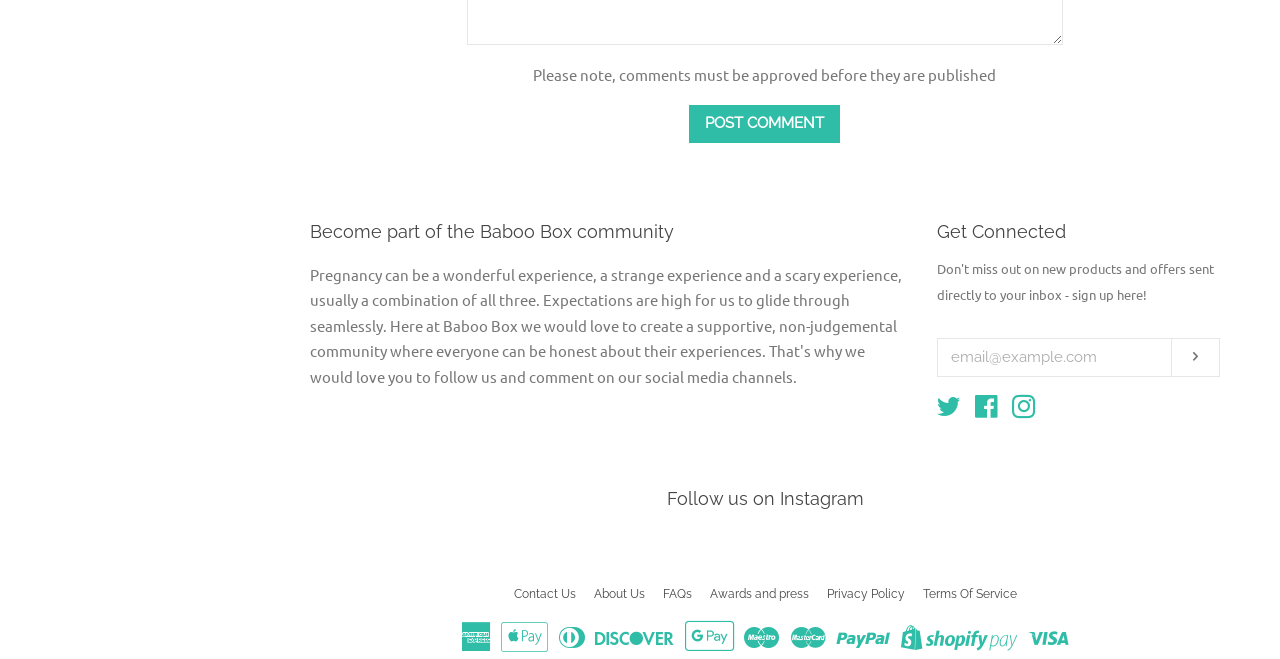What is the purpose of the 'Post comment' button?
Refer to the image and answer the question using a single word or phrase.

To post a comment